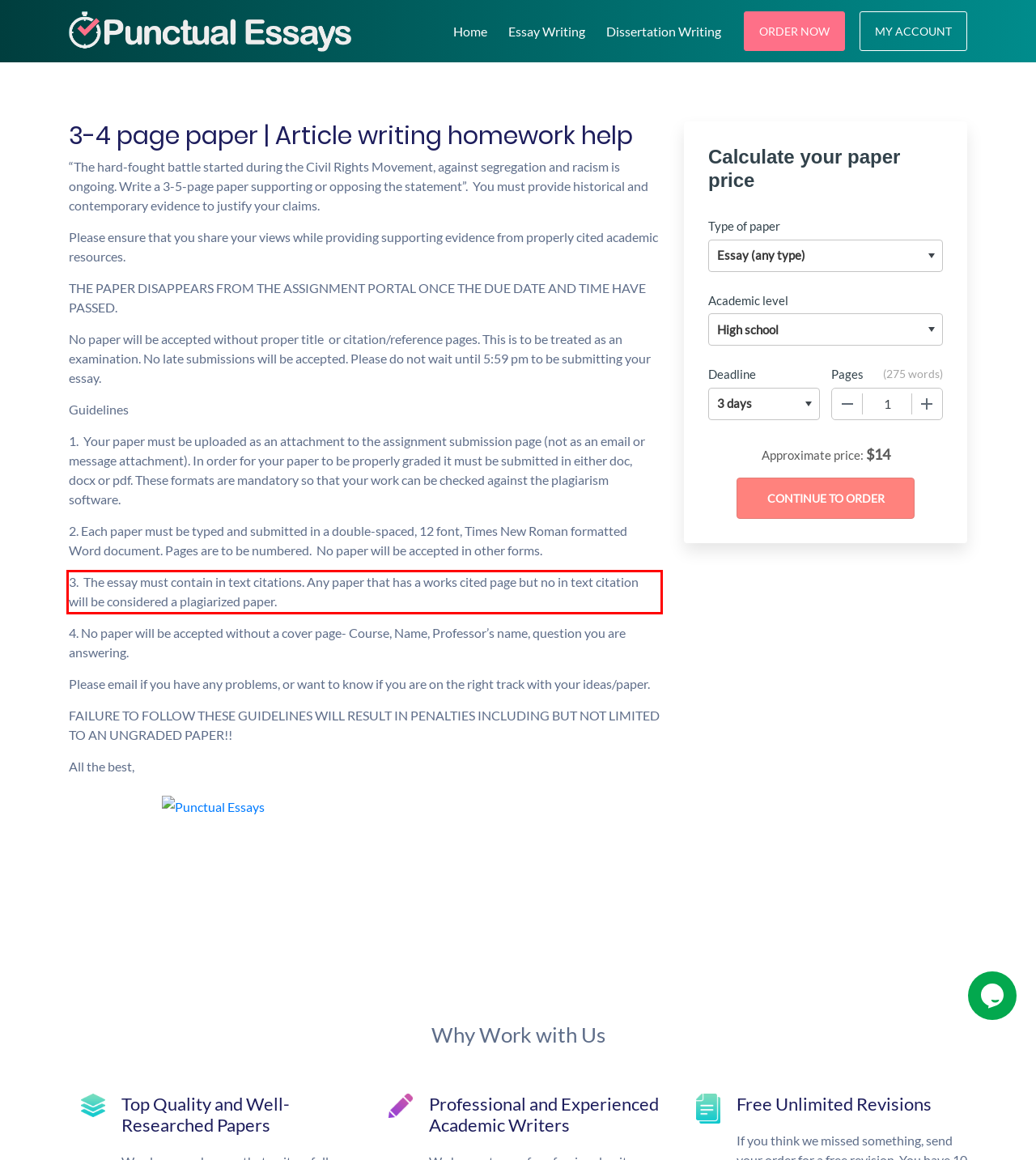Please look at the webpage screenshot and extract the text enclosed by the red bounding box.

3. The essay must contain in text citations. Any paper that has a works cited page but no in text citation will be considered a plagiarized paper.